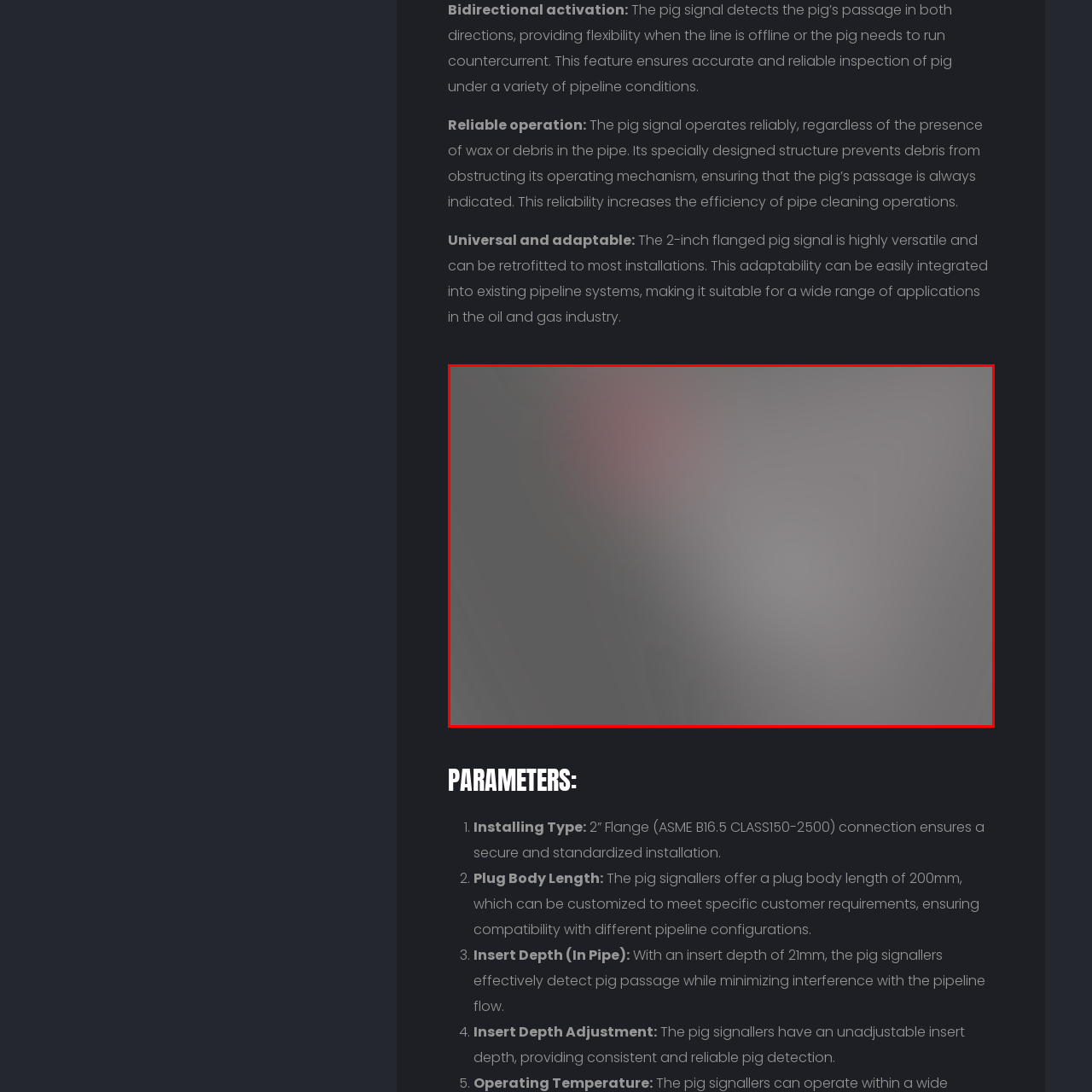Provide an in-depth description of the scene highlighted by the red boundary in the image.

The image features the "Pig Detector 03," a critical component designed for effective detection of pig passage within pipelines. This system is essential in various oil and gas applications, ensuring accurate and reliable operation even in challenging conditions. The Pig Detector is specifically structured to function without interference from wax or debris in the pipe, enhancing its efficiency during pipe cleaning operations. Its universal adaptability allows it to be retrofitted to most installations, making it a versatile choice for existing pipeline systems. This advanced technology plays a vital role in maintaining operational flow and safety in pipeline management.